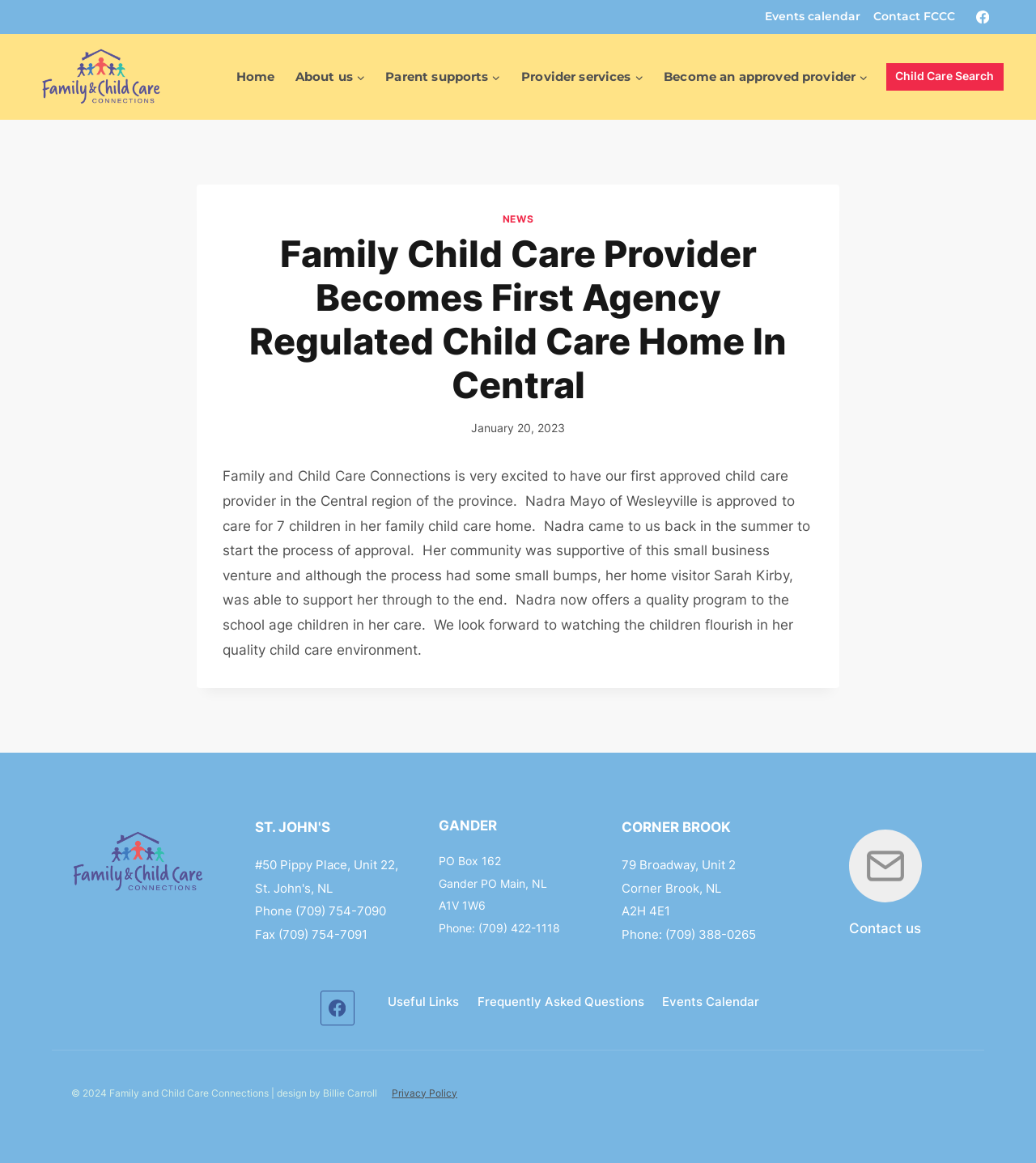For the element described, predict the bounding box coordinates as (top-left x, top-left y, bottom-right x, bottom-right y). All values should be between 0 and 1. Element description: value="Subscribe Now!"

None